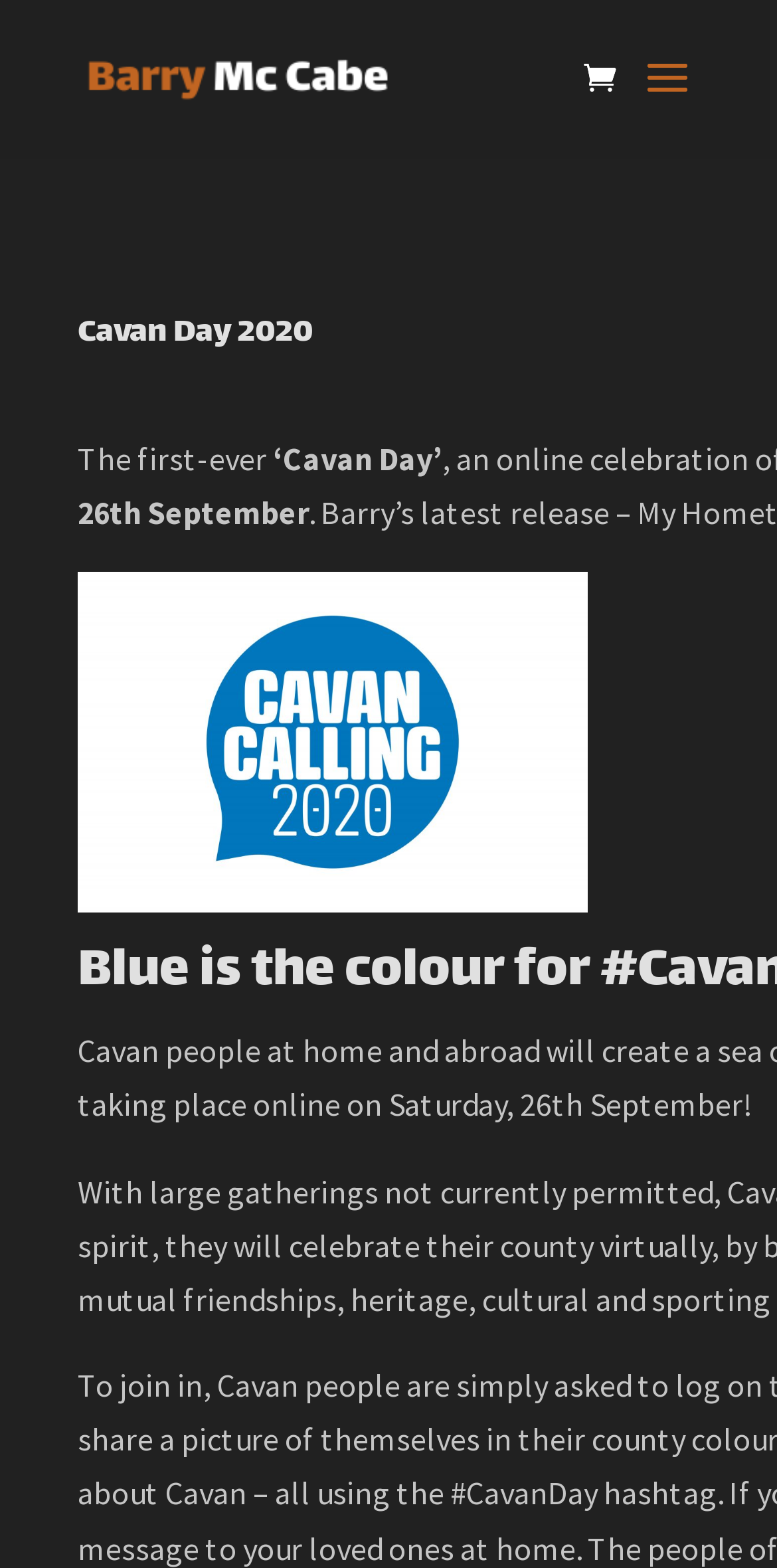Determine the bounding box for the UI element described here: "alt="Barry McCabe"".

[0.108, 0.035, 0.508, 0.061]